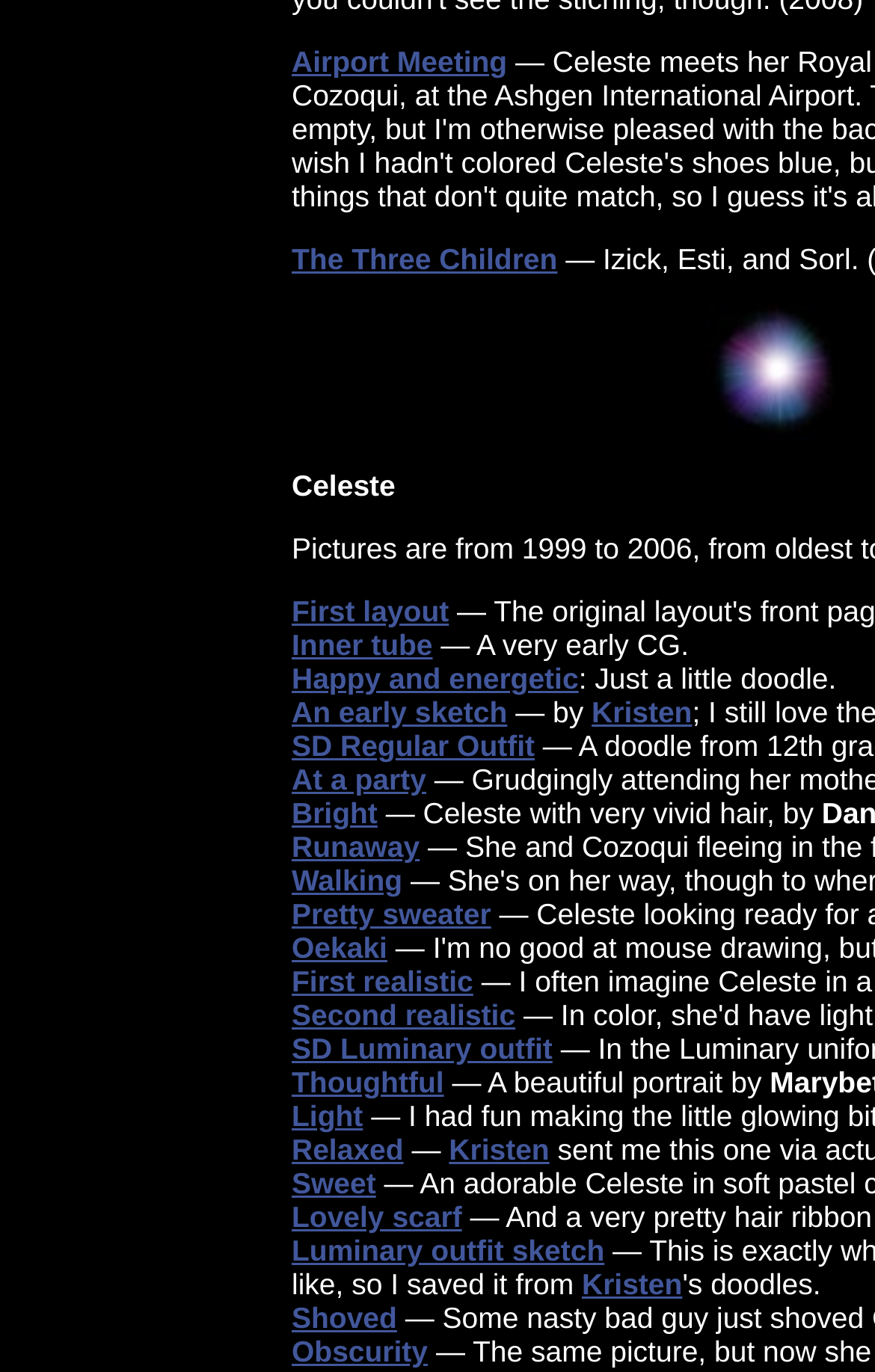Answer in one word or a short phrase: 
How many links are on the webpage?

25